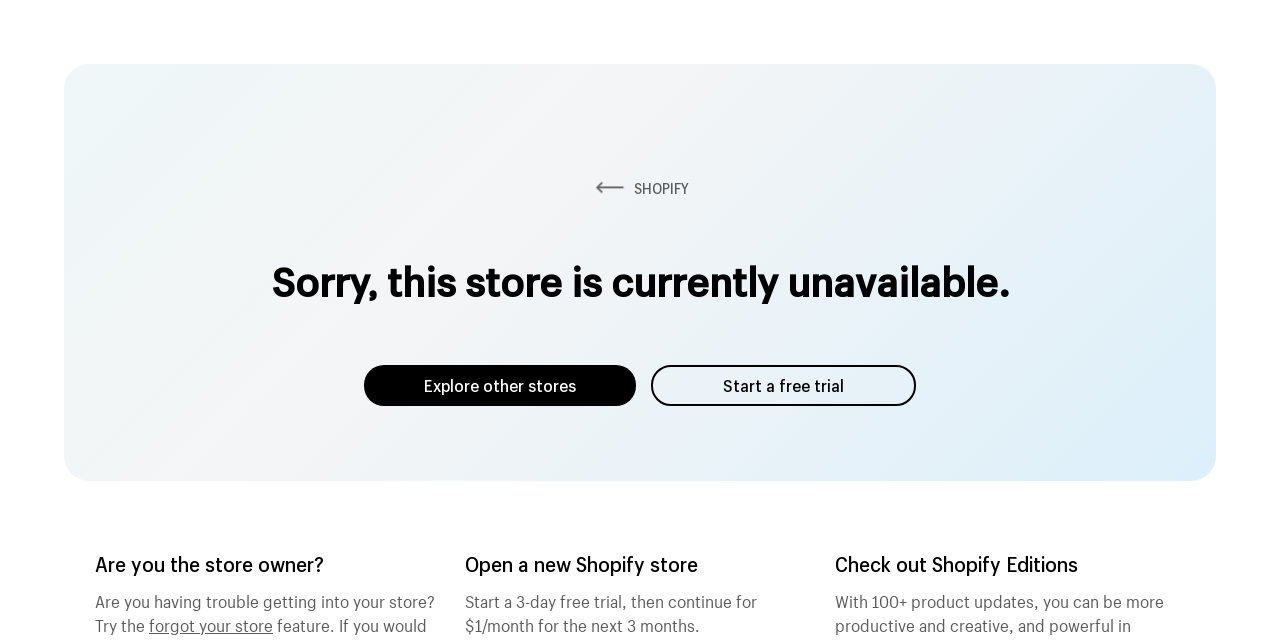Examine the image carefully and respond to the question with a detailed answer: 
How long is the free trial period?

The free trial period is 3 days, as mentioned in the text 'Start a 3-day free trial, then continue for $1/month for the next 3 months.' on the webpage.